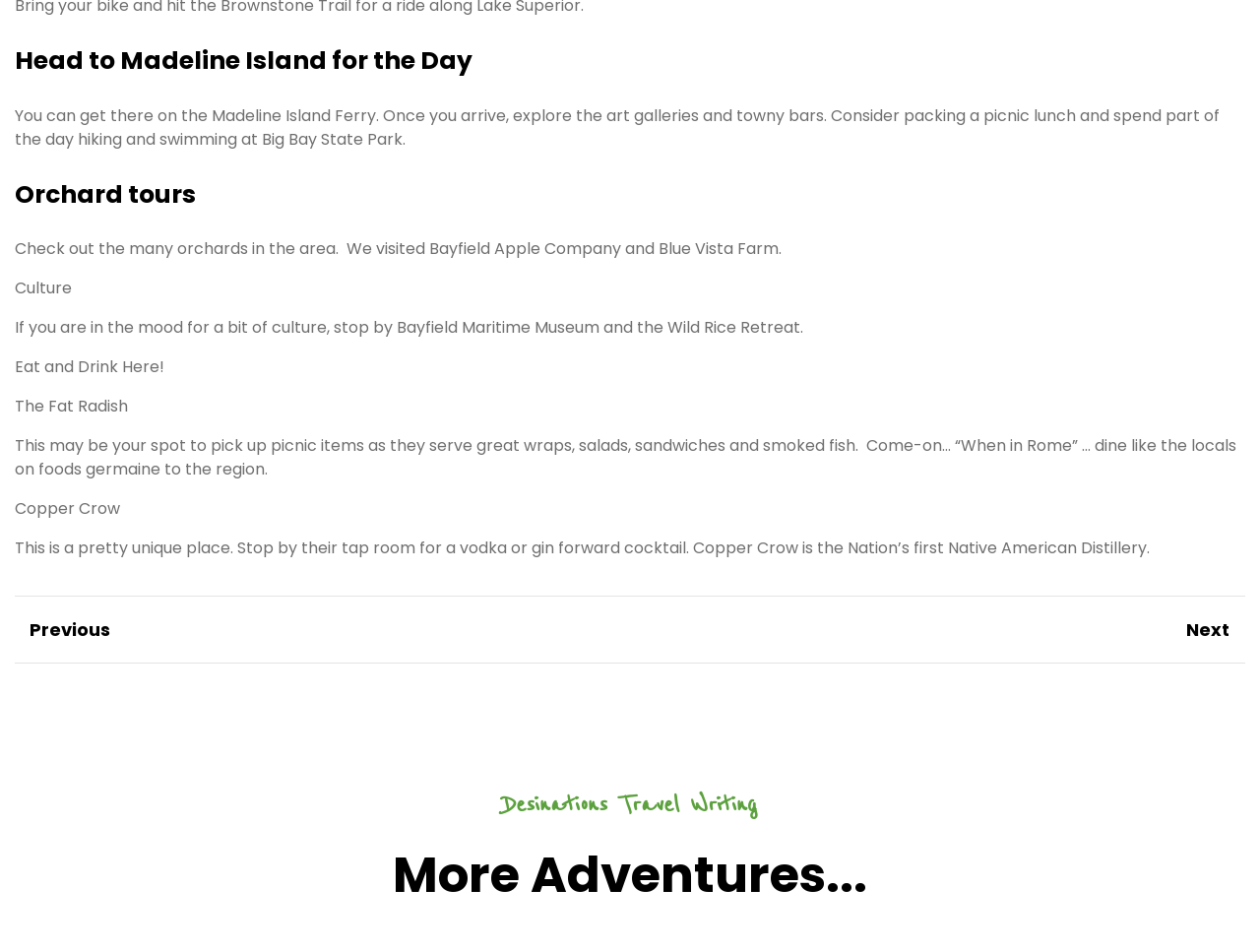What type of museum is Bayfield Maritime Museum? From the image, respond with a single word or brief phrase.

Maritime Museum